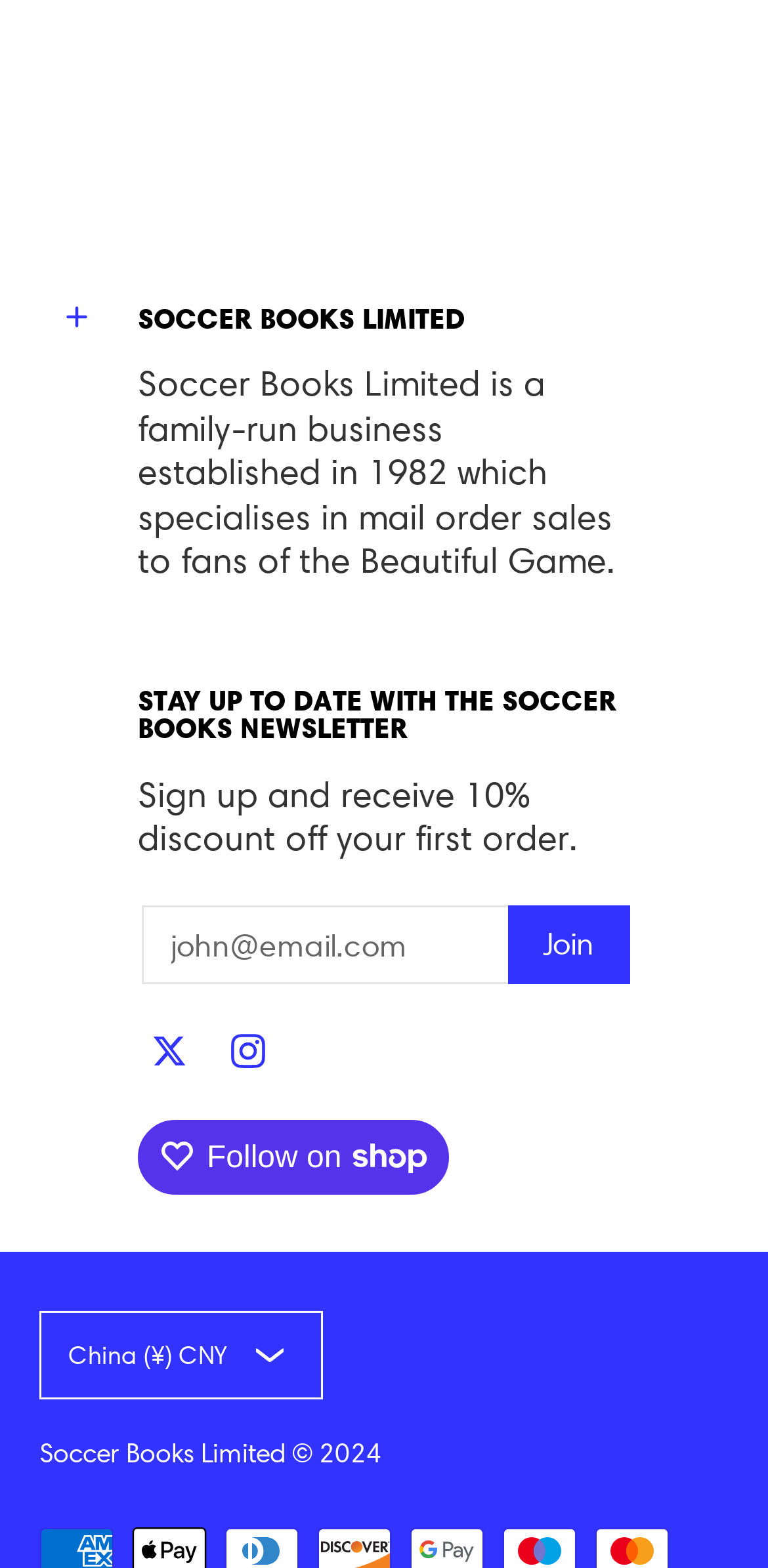Answer with a single word or phrase: 
What discount do you get for signing up for the newsletter?

10% off